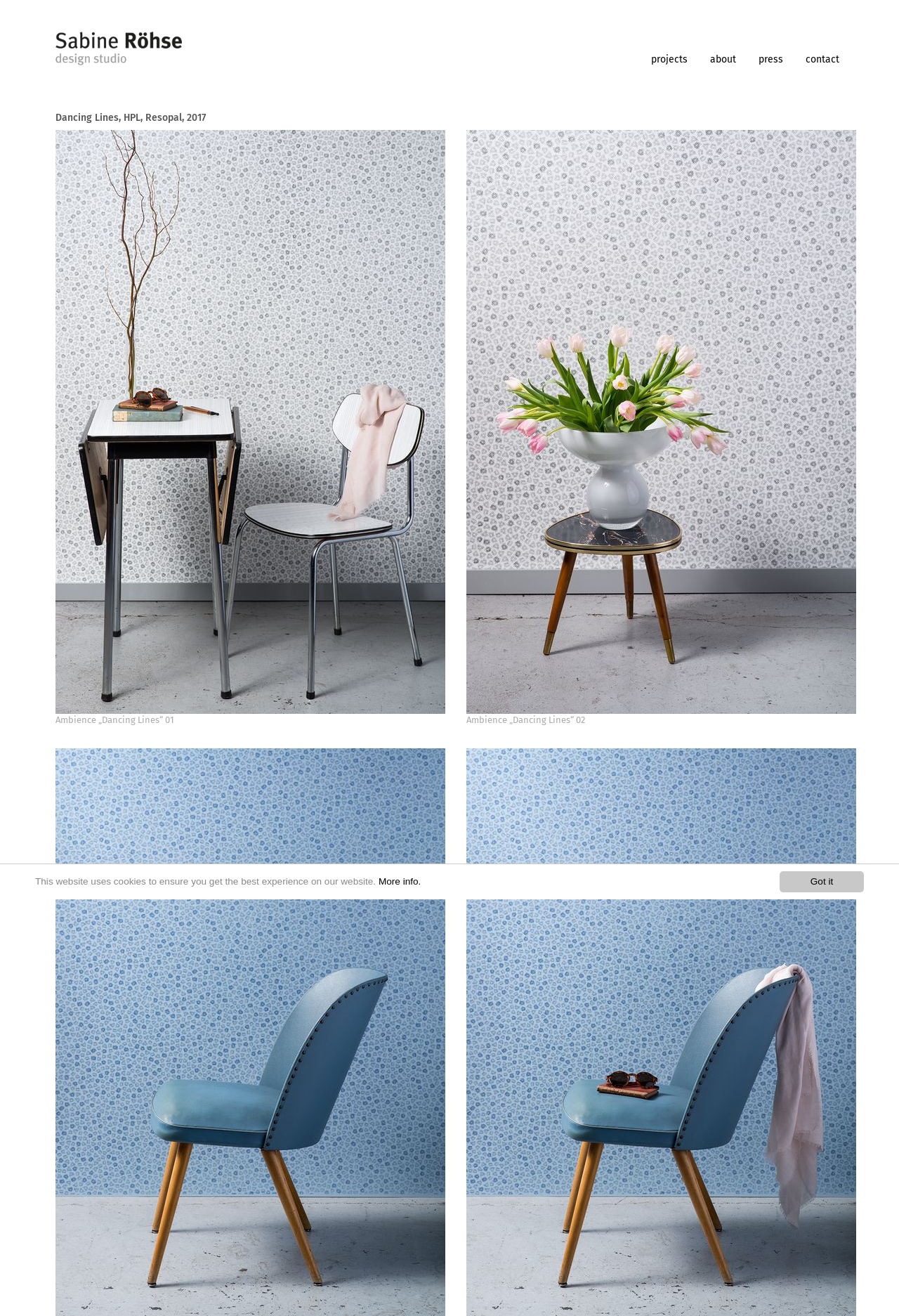Determine the bounding box coordinates of the section I need to click to execute the following instruction: "contact Sabine Röhse". Provide the coordinates as four float numbers between 0 and 1, i.e., [left, top, right, bottom].

[0.884, 0.037, 0.946, 0.053]